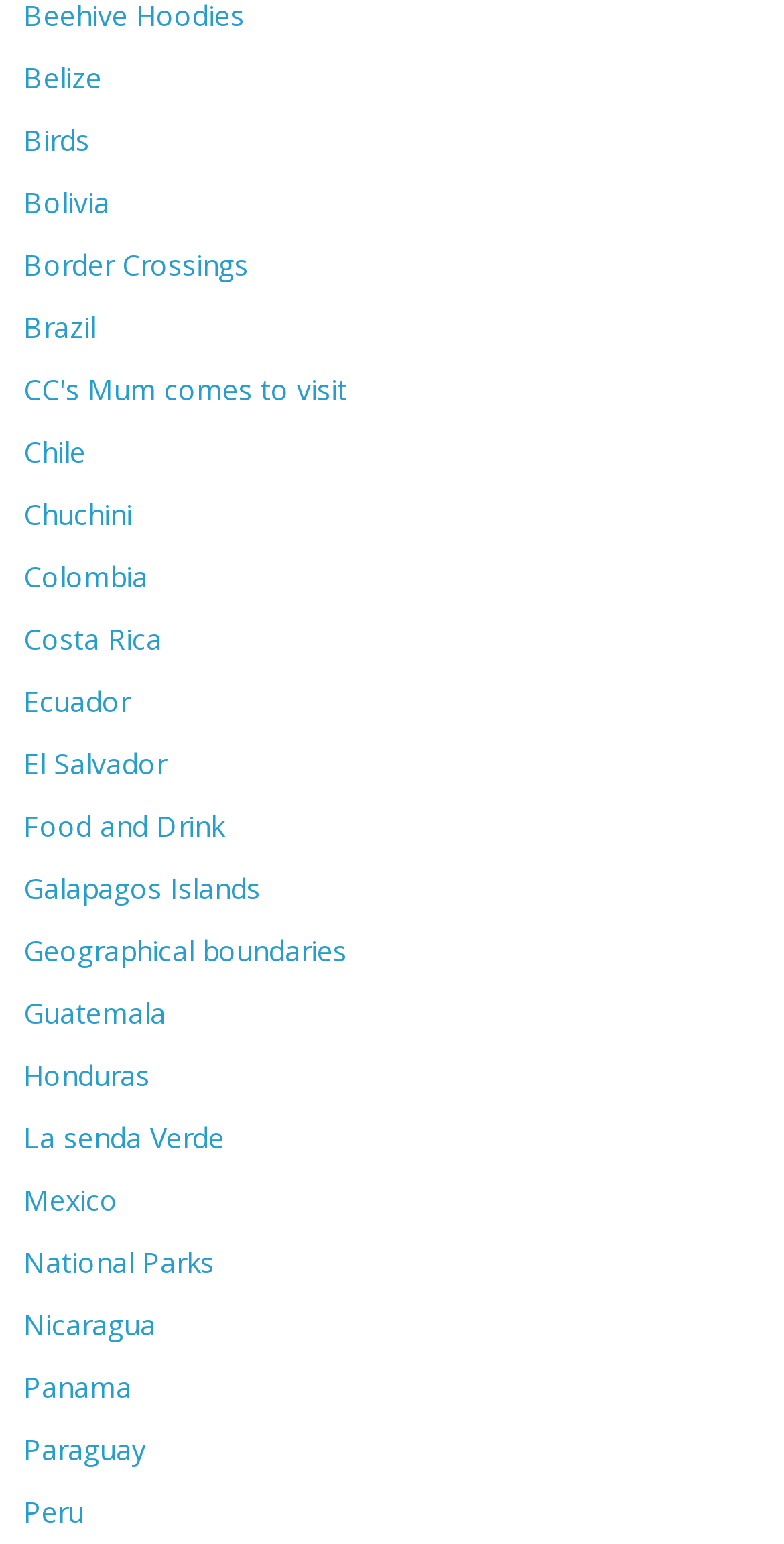Please give a short response to the question using one word or a phrase:
What is the last link on the page?

Peru